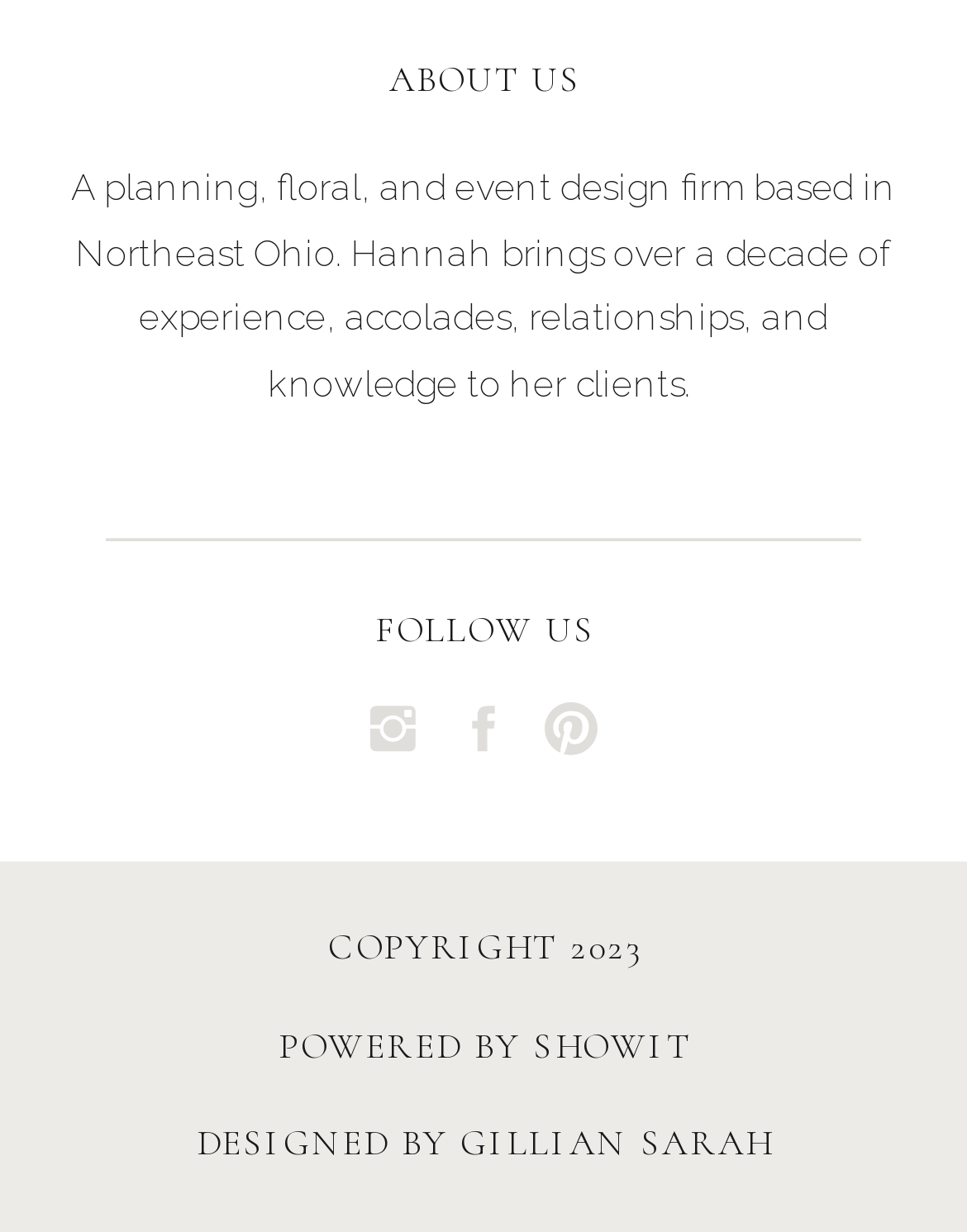Respond to the following question with a brief word or phrase:
What is the theme of the webpage?

Event design